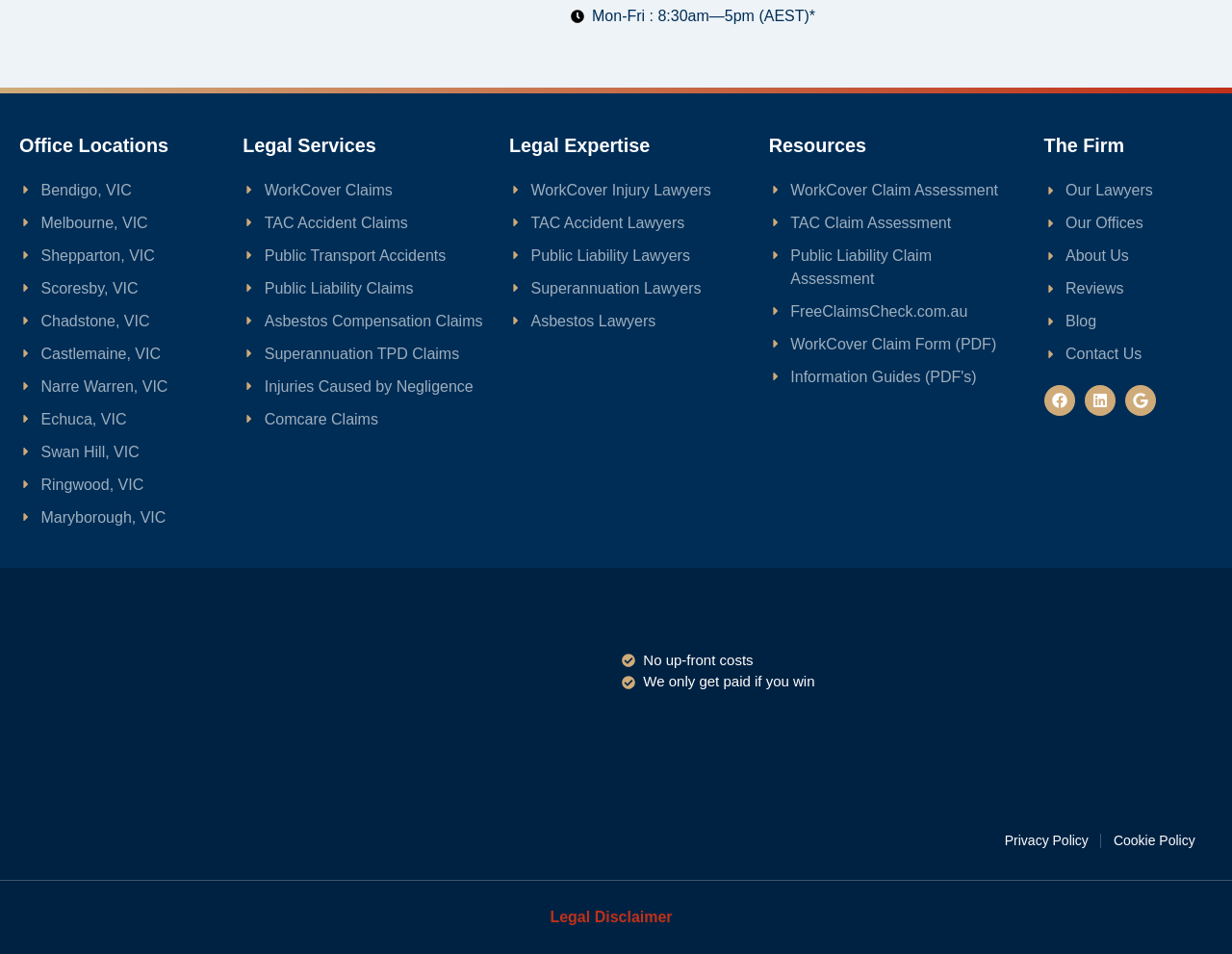Find the bounding box coordinates for the HTML element specified by: "Injuries Caused by Negligence".

[0.197, 0.394, 0.398, 0.418]